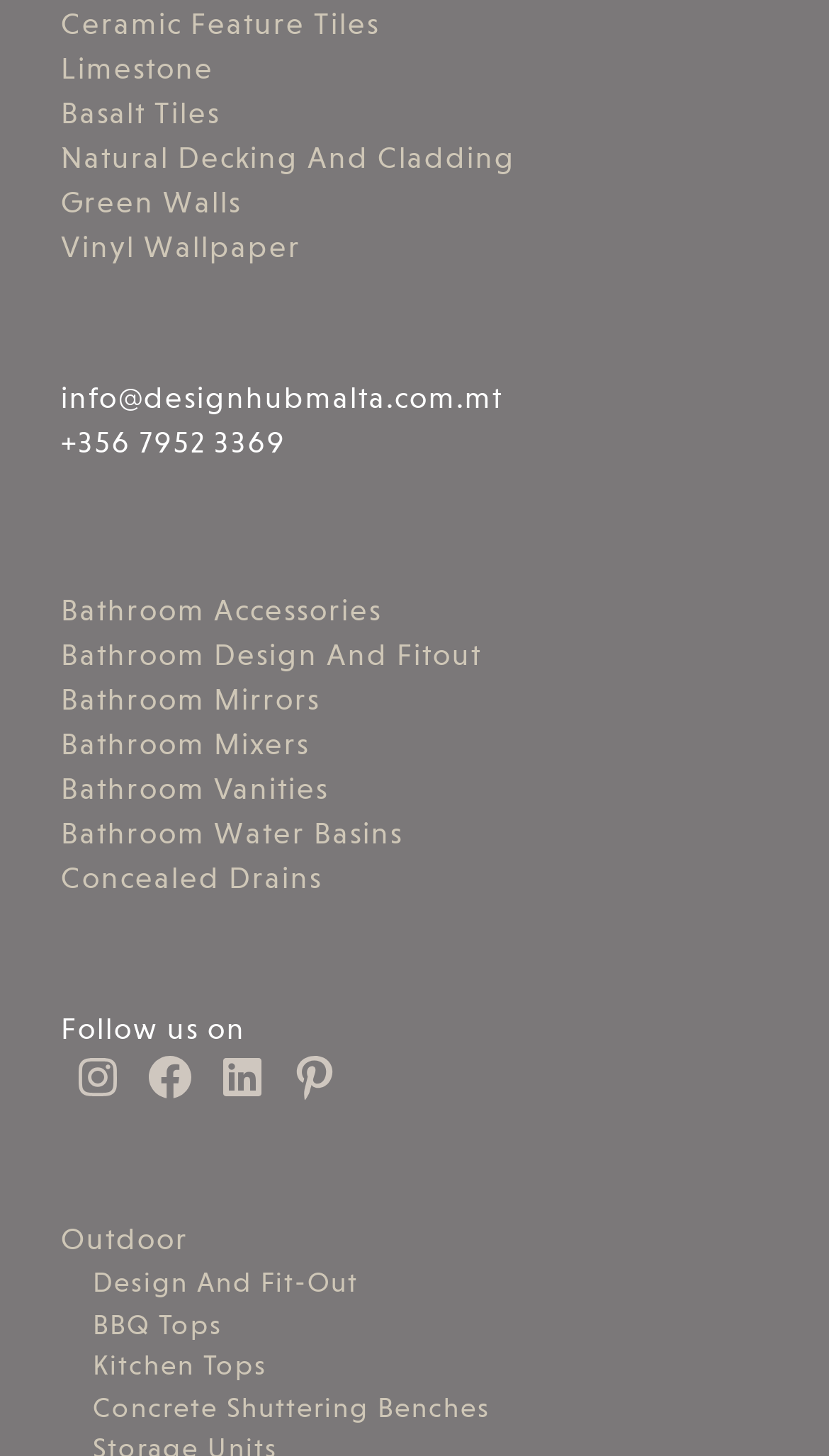Could you determine the bounding box coordinates of the clickable element to complete the instruction: "Get the Wedding Planning App"? Provide the coordinates as four float numbers between 0 and 1, i.e., [left, top, right, bottom].

None